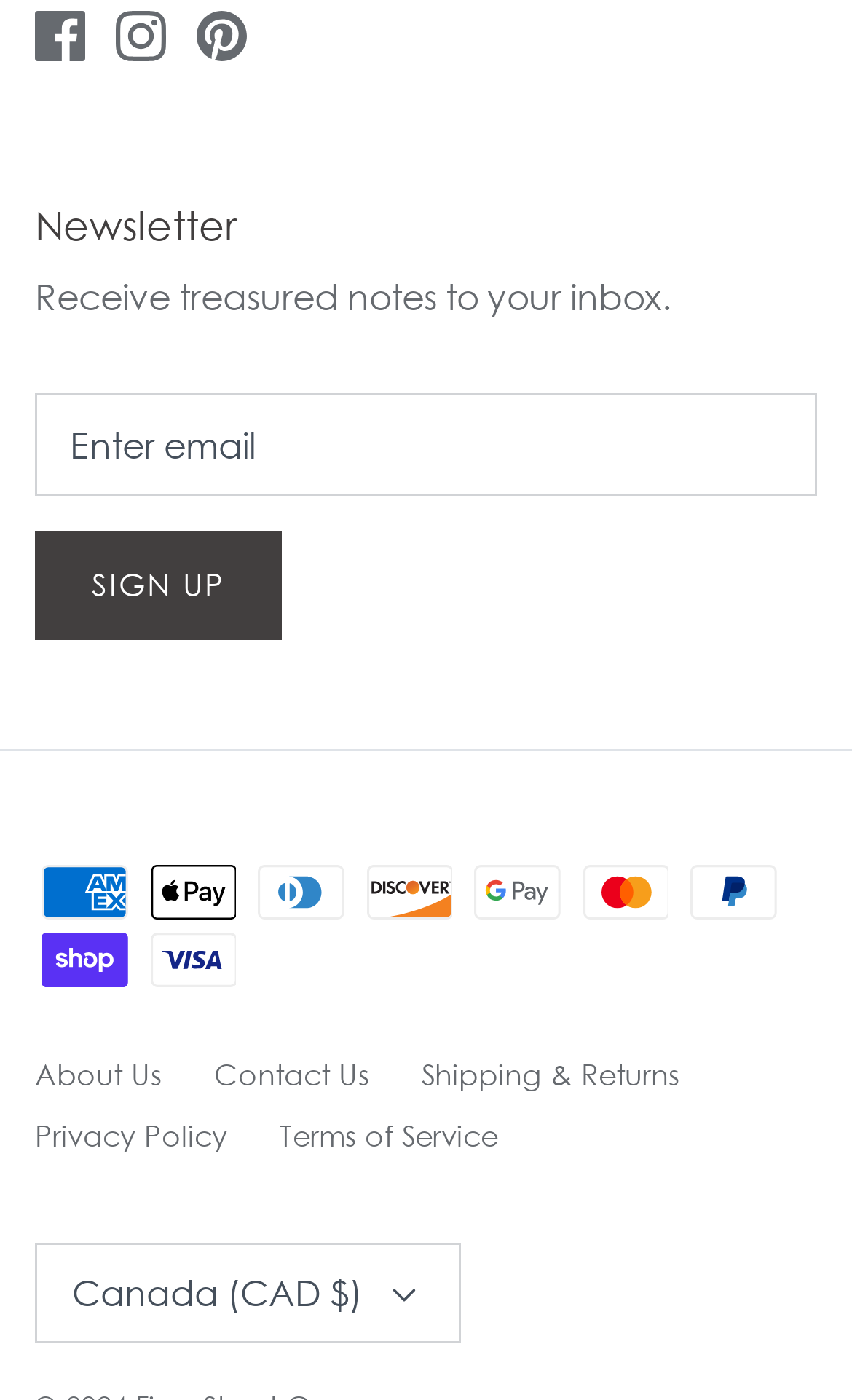What is the purpose of the textbox? Look at the image and give a one-word or short phrase answer.

Email